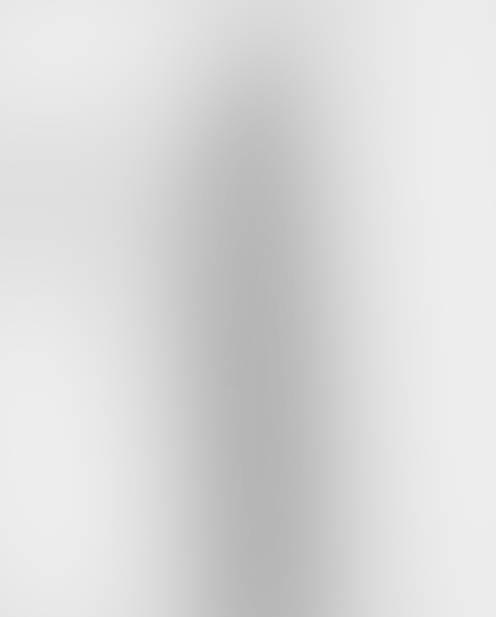Who may find this diagram useful? Look at the image and give a one-word or short phrase answer.

Homeowners, technicians, and students